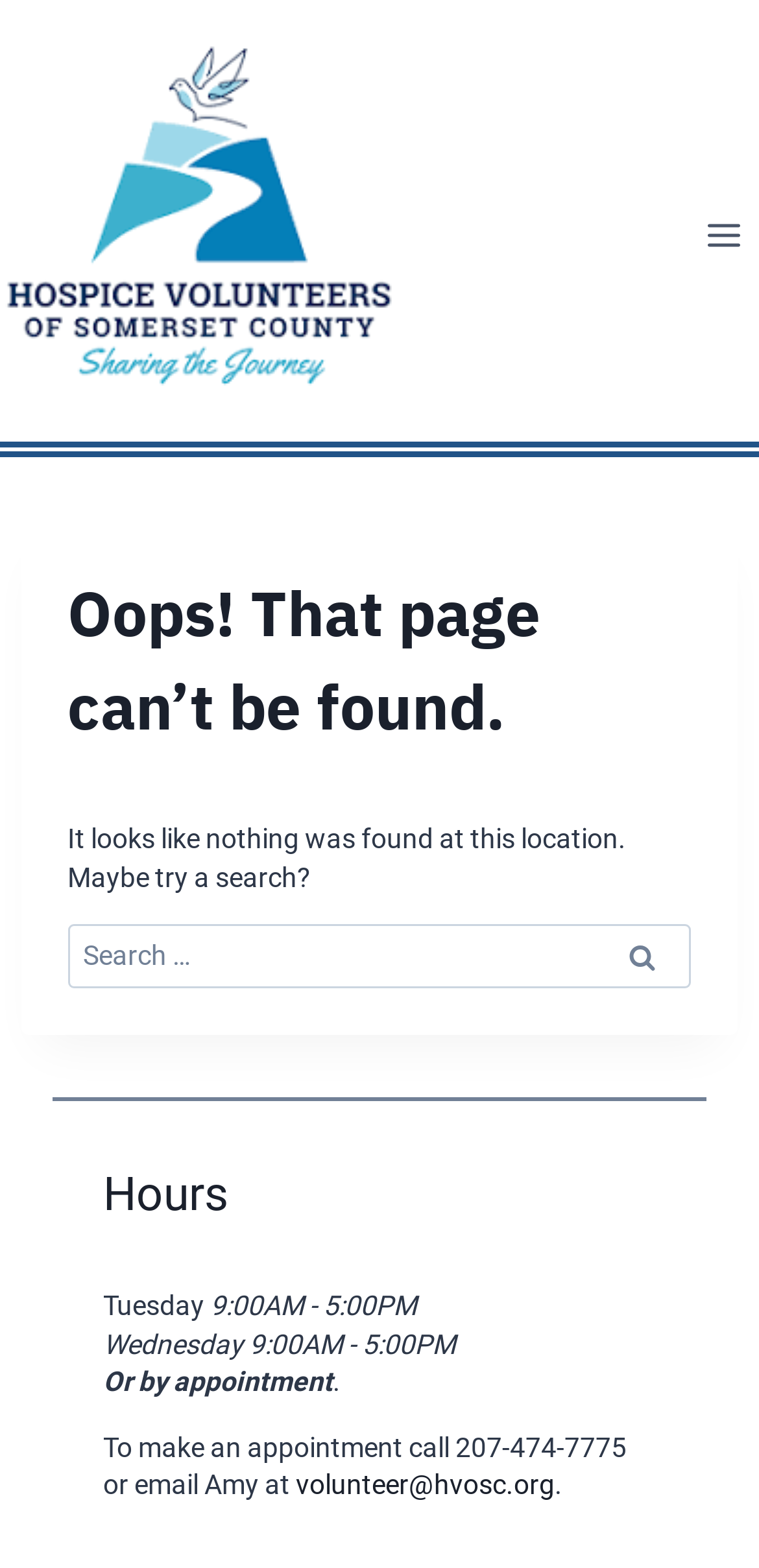How can you make an appointment? From the image, respond with a single word or brief phrase.

Call 207-474-7775 or email Amy